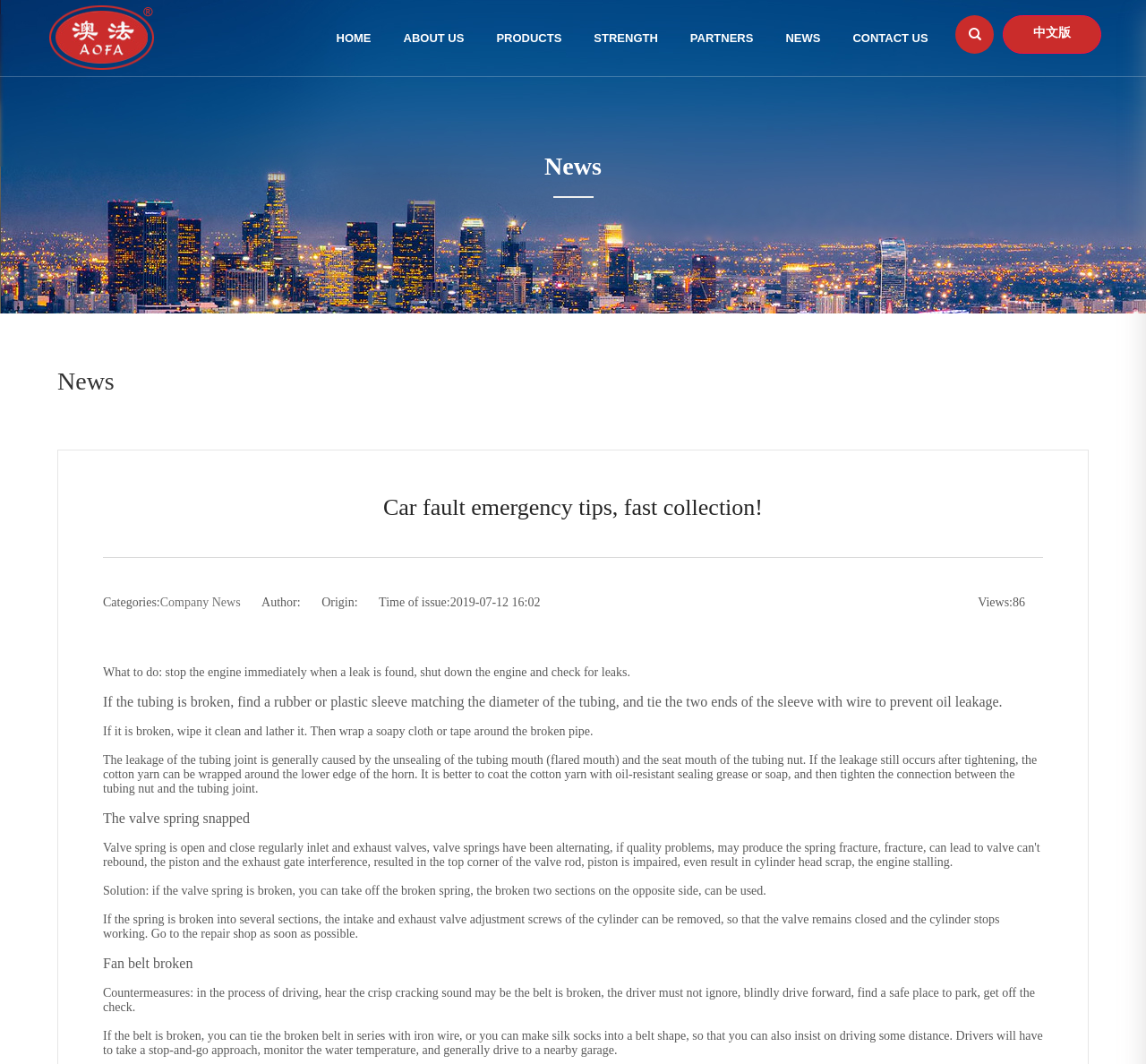What is the author of this article?
Using the image, answer in one word or phrase.

Not specified